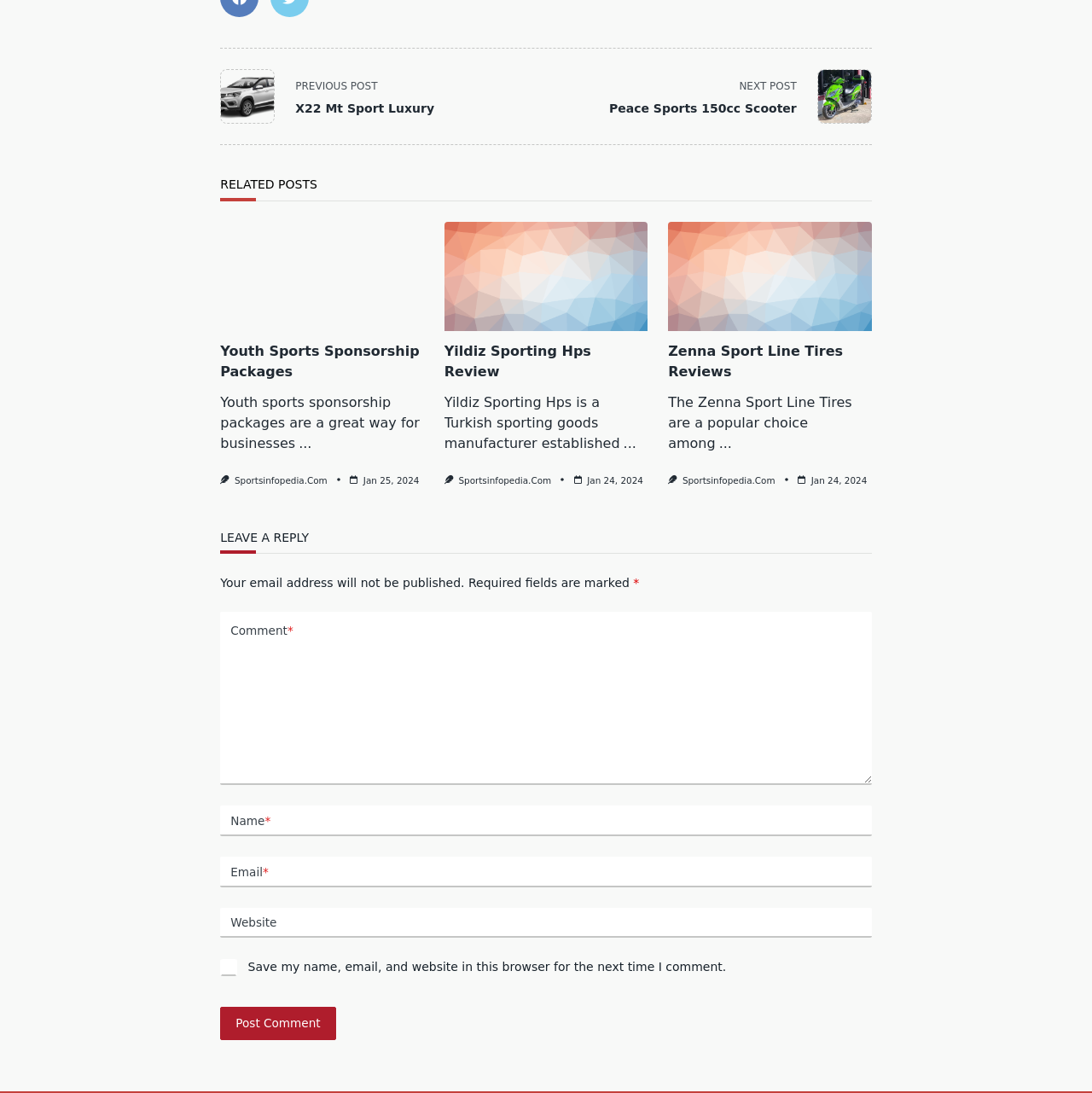Determine the bounding box coordinates of the region I should click to achieve the following instruction: "Click on the previous post link". Ensure the bounding box coordinates are four float numbers between 0 and 1, i.e., [left, top, right, bottom].

[0.202, 0.063, 0.416, 0.113]